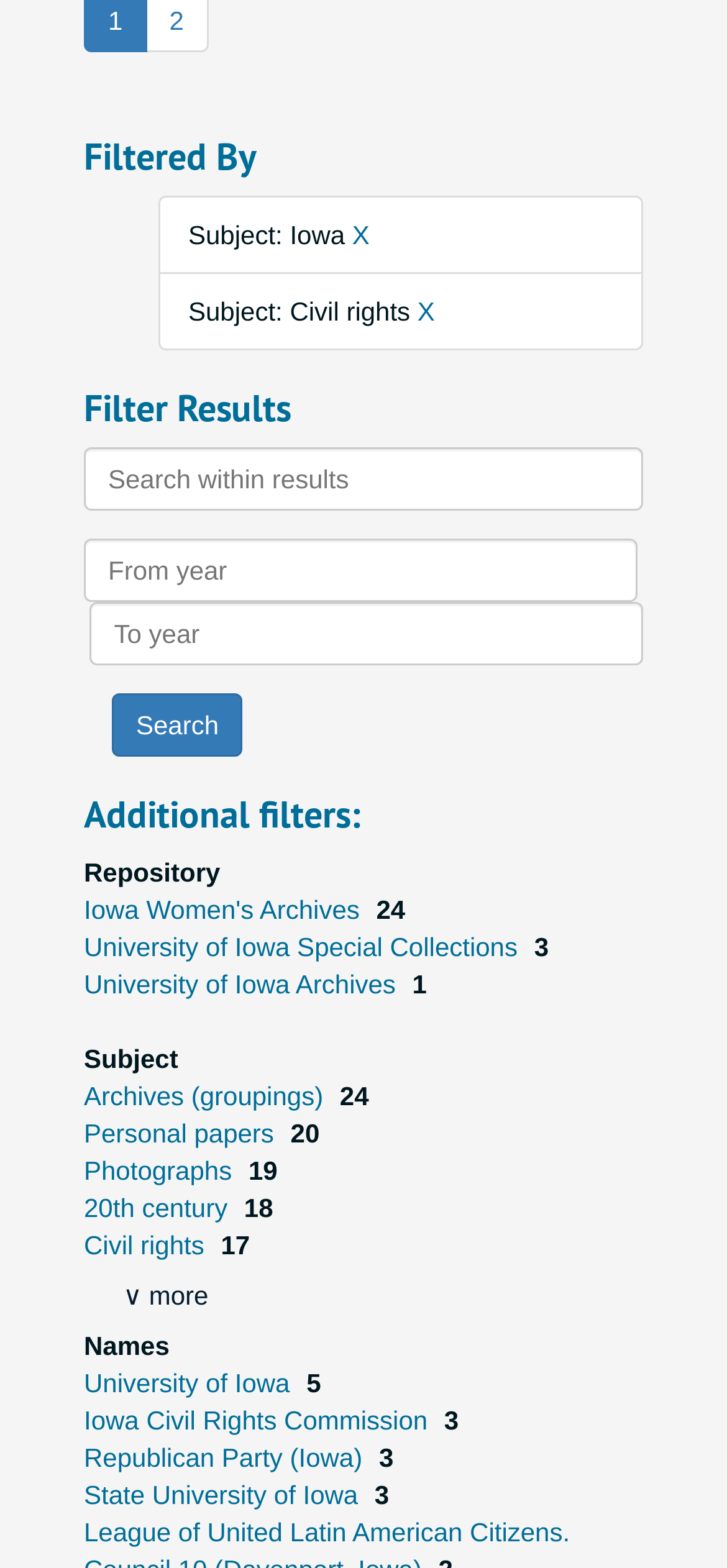What is the name of the first repository listed?
Provide a short answer using one word or a brief phrase based on the image.

Iowa Women's Archives